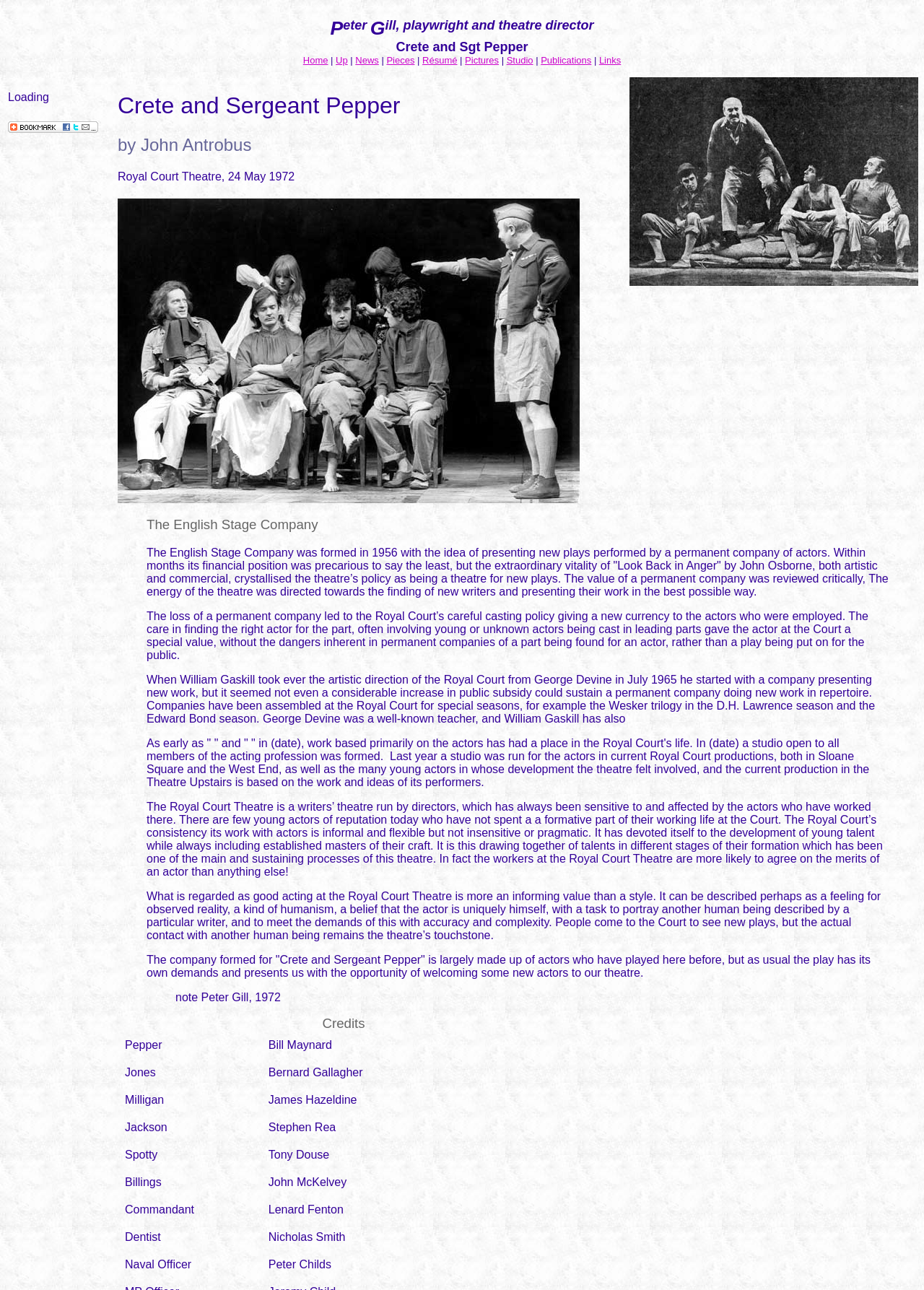Describe all the significant parts and information present on the webpage.

This webpage is about the play "Crete and Sergeant Pepper" by John Antrobus, performed at the Royal Court Theatre in 1972. At the top of the page, there is a navigation menu with links to "Home", "Up", "News", "Pieces", "Résumé", "Pictures", "Studio", "Publications", and "Links". Below the menu, there is a section with a heading "Crete and Sergeant Pepper" followed by the playwright's name and the theatre's name. 

To the right of this section, there is an image of the play's cast, including Stephen Rea, Bill Maynard, James Hazeldine, and Bernard Gallagher. Below this image, there is a heading "by John Antrobus" and another heading "Royal Court Theatre, 24 May 1972". 

Further down the page, there is a large block of text describing the history and mission of the Royal Court Theatre, including its focus on new plays and its relationship with actors. The text also mentions the play "Crete and Sergeant Pepper" and its cast, which includes both experienced and new actors.

At the bottom of the page, there is a table listing the cast members, including their characters and names, such as Pepper played by Bill Maynard, Jones played by Bernard Gallagher, and so on.